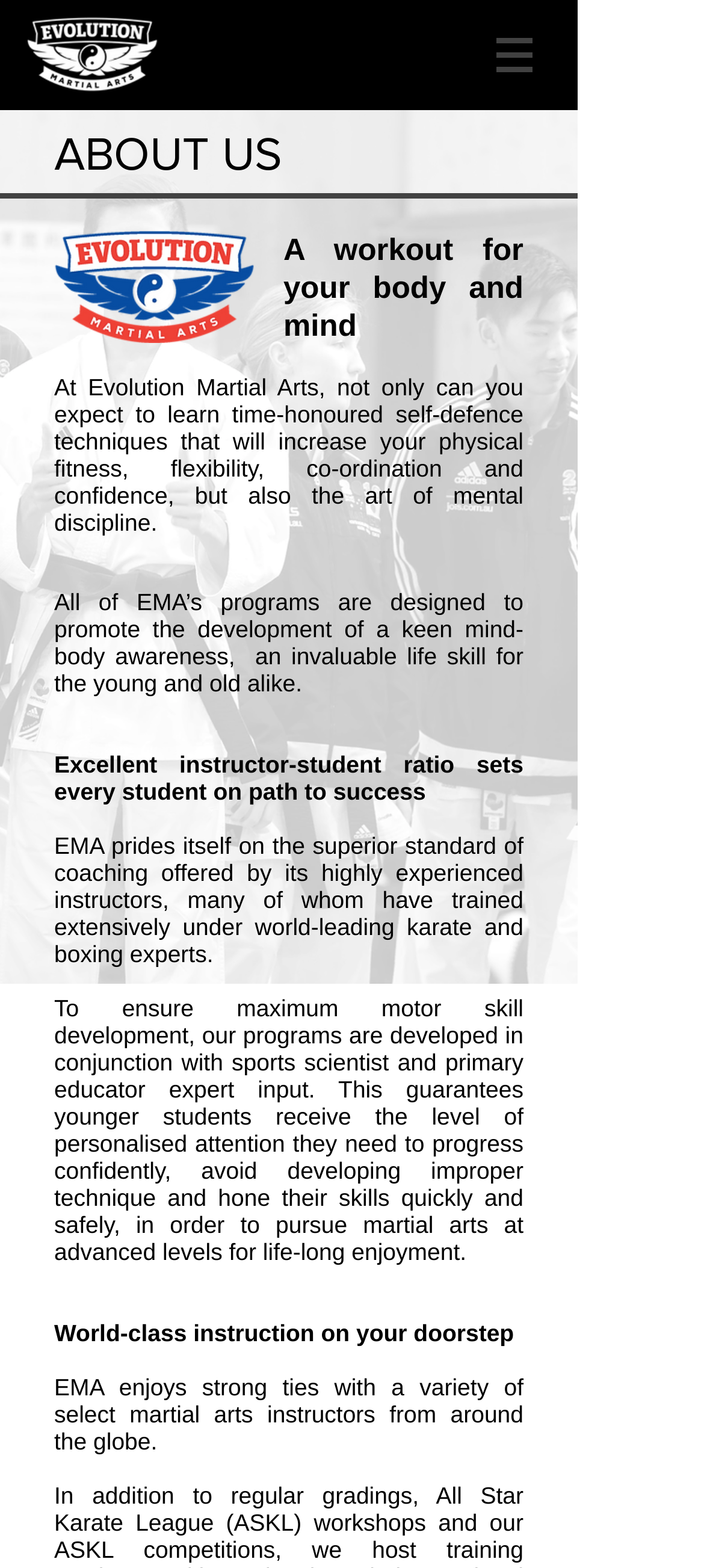What is the scope of Evolution Martial Arts' connections?
Use the image to give a comprehensive and detailed response to the question.

The StaticText 'EMA enjoys strong ties with a variety of select martial arts instructors from around the globe.' suggests that Evolution Martial Arts has connections with martial arts instructors from around the world, implying a global scope.